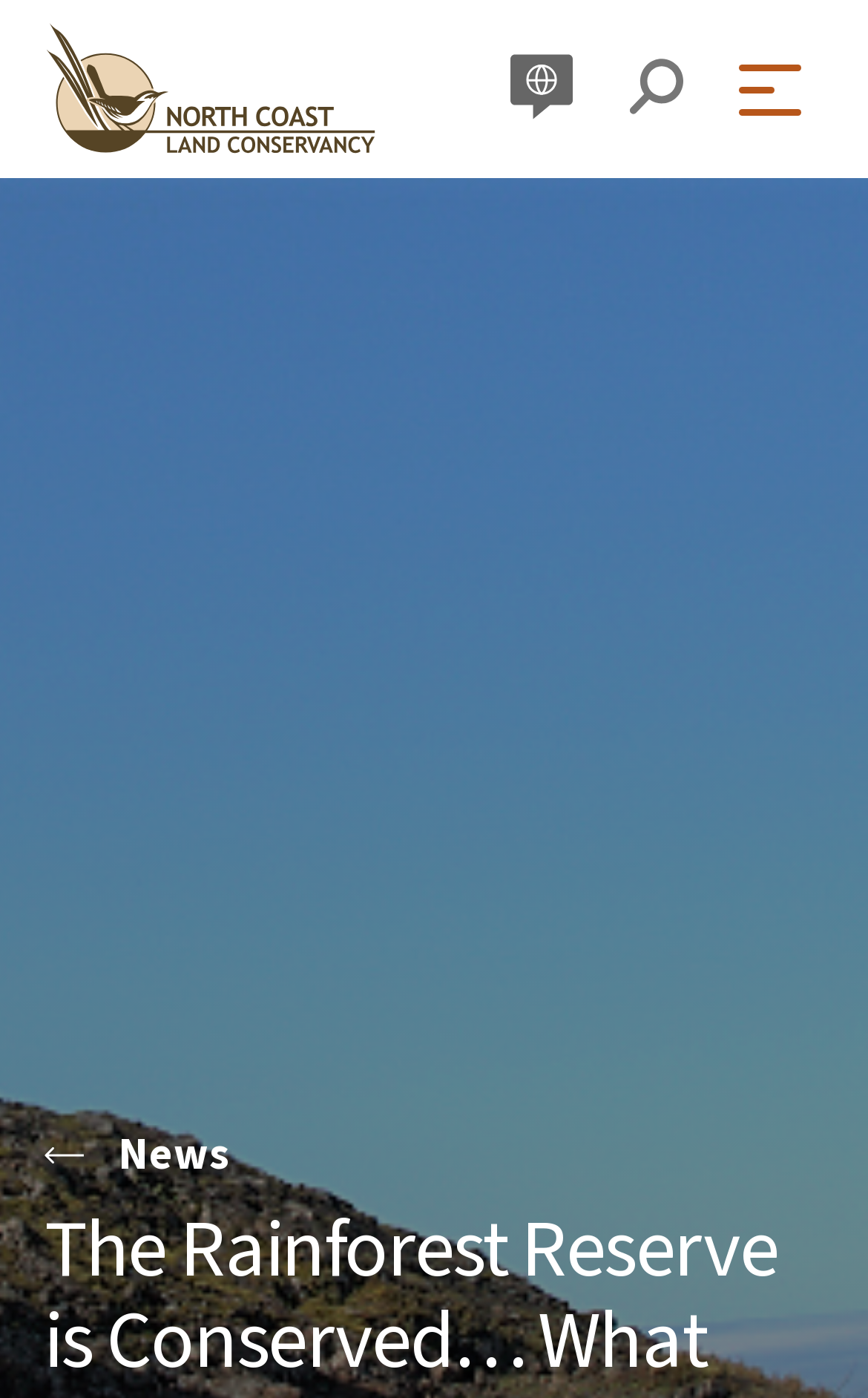Give a concise answer of one word or phrase to the question: 
What is the first menu item?

News